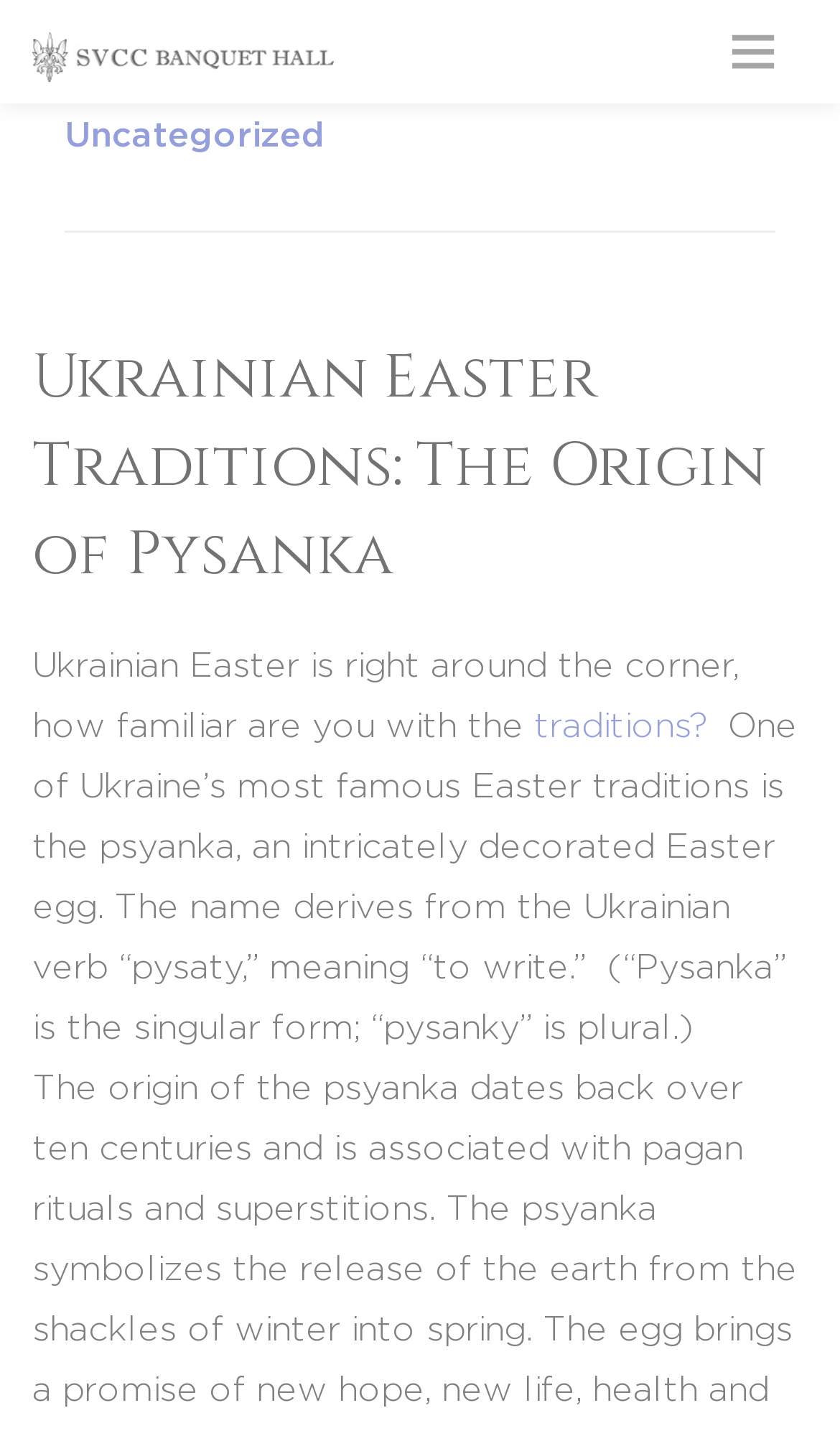What is the date mentioned in the webpage?
Can you offer a detailed and complete answer to this question?

The date is mentioned in the webpage as 'April 9, 2016 |' which is a part of the layout table with bounding box coordinates [0.077, 0.041, 0.362, 0.065].